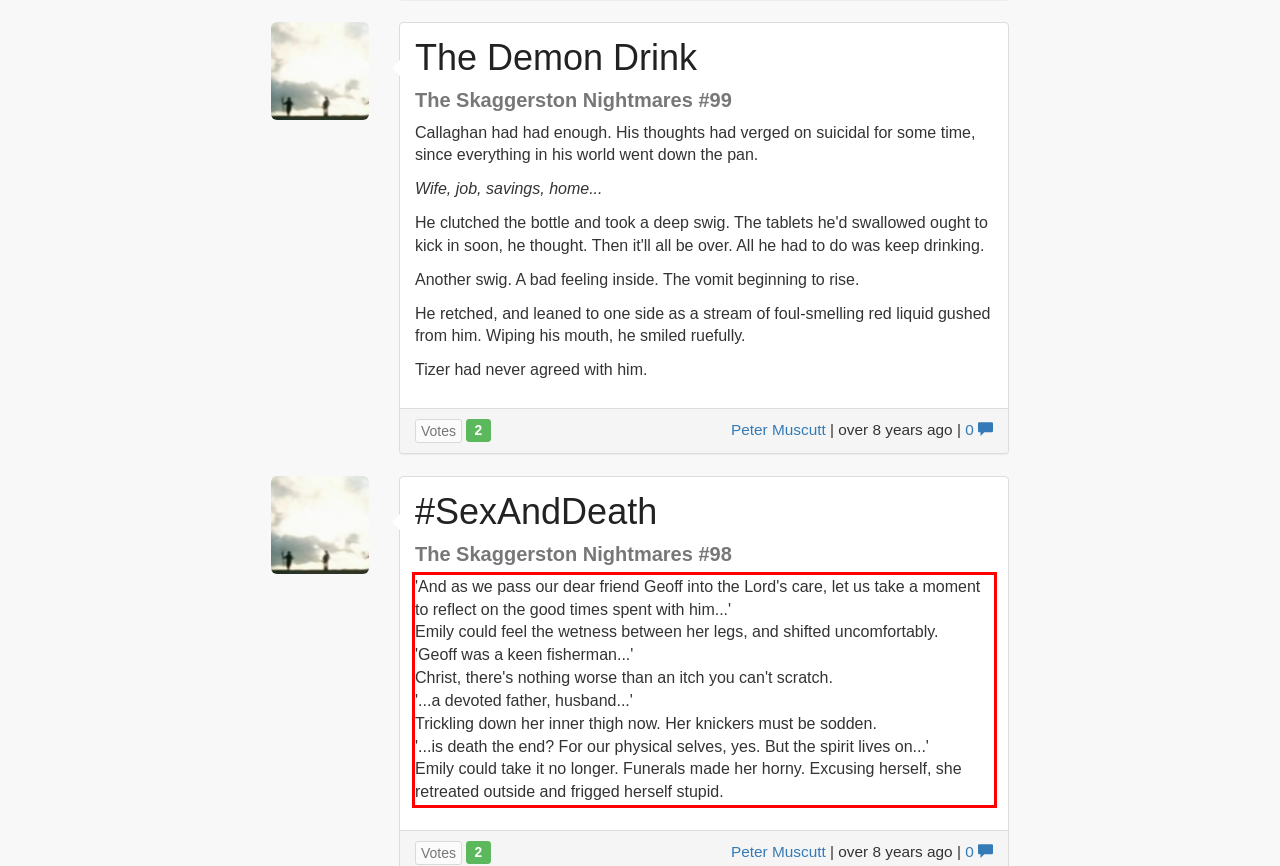Identify the red bounding box in the webpage screenshot and perform OCR to generate the text content enclosed.

'And as we pass our dear friend Geoff into the Lord's care, let us take a moment to reflect on the good times spent with him...' Emily could feel the wetness between her legs, and shifted uncomfortably. 'Geoff was a keen fisherman...' Christ, there's nothing worse than an itch you can't scratch. '...a devoted father, husband...' Trickling down her inner thigh now. Her knickers must be sodden. '...is death the end? For our physical selves, yes. But the spirit lives on...' Emily could take it no longer. Funerals made her horny. Excusing herself, she retreated outside and frigged herself stupid.